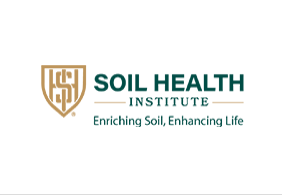Give a concise answer of one word or phrase to the question: 
What is the primary goal of the Soil Health Institute?

Improving soil quality